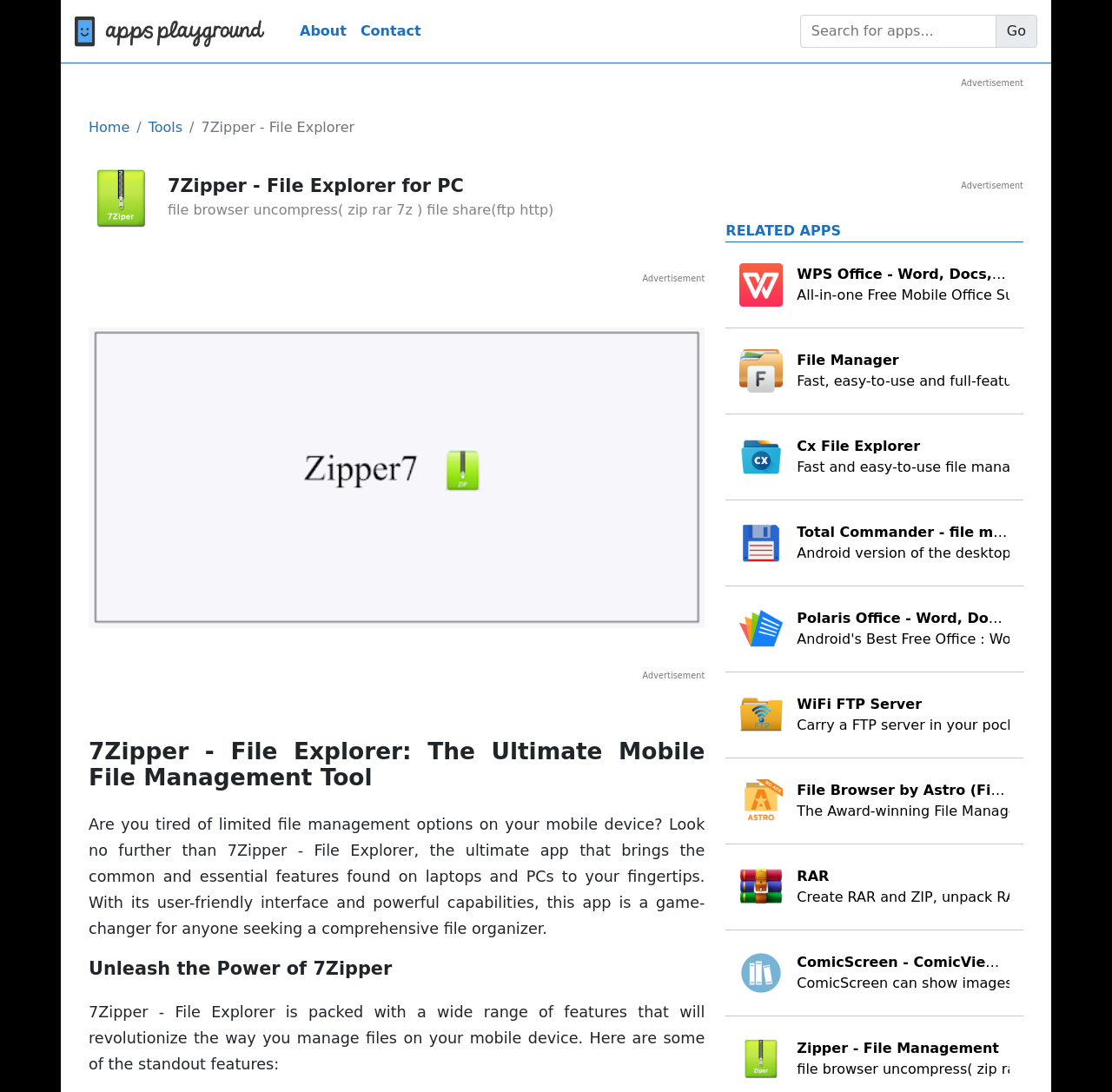What is the feature of 7Zipper - File Explorer that allows file sharing?
Deliver a detailed and extensive answer to the question.

The feature of 7Zipper - File Explorer that allows file sharing is FTP and HTTP, as mentioned in the text 'file share(ftp http)'.